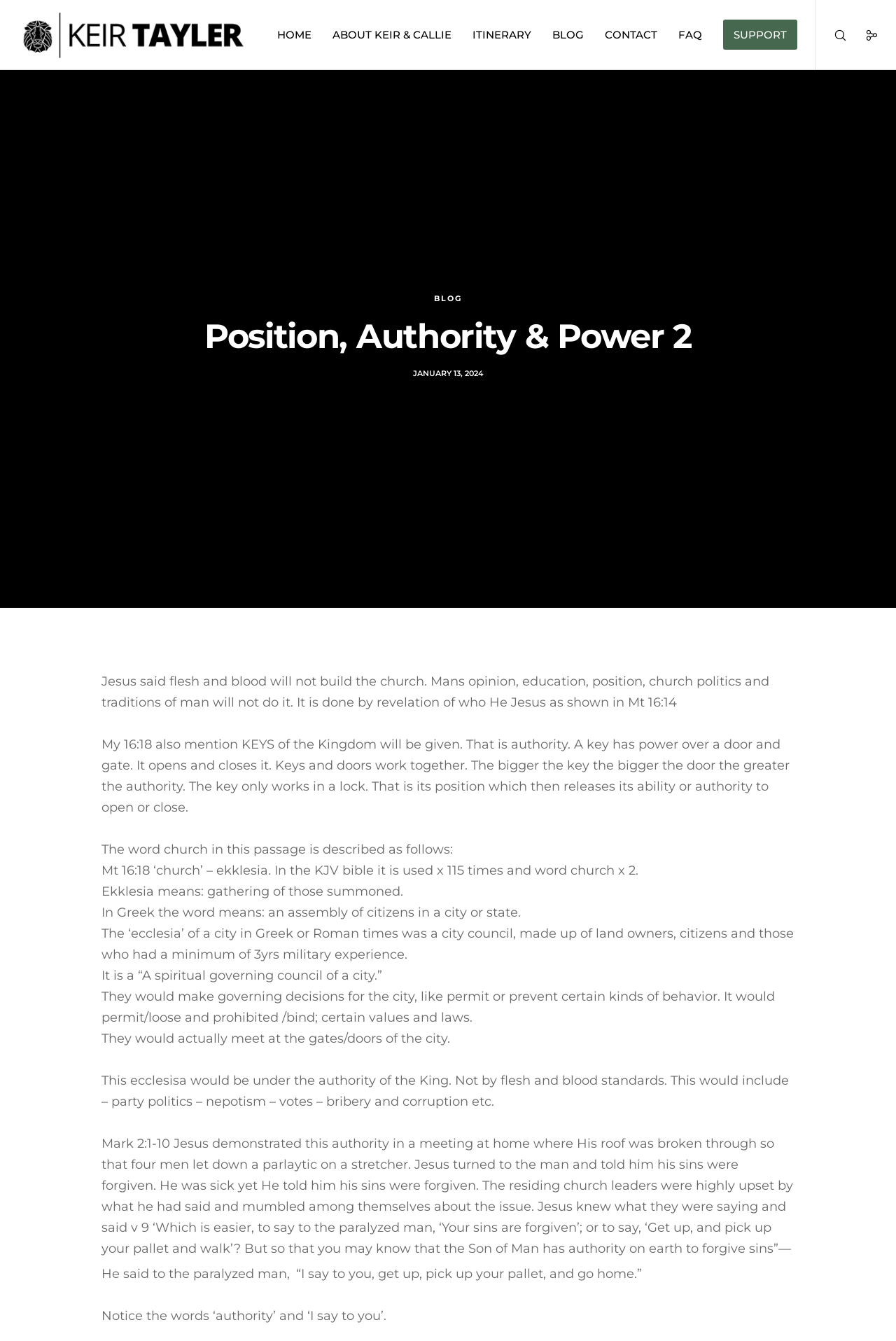Locate the bounding box coordinates of the area you need to click to fulfill this instruction: 'Click on the 'Search' link'. The coordinates must be in the form of four float numbers ranging from 0 to 1: [left, top, right, bottom].

[0.91, 0.0, 0.945, 0.052]